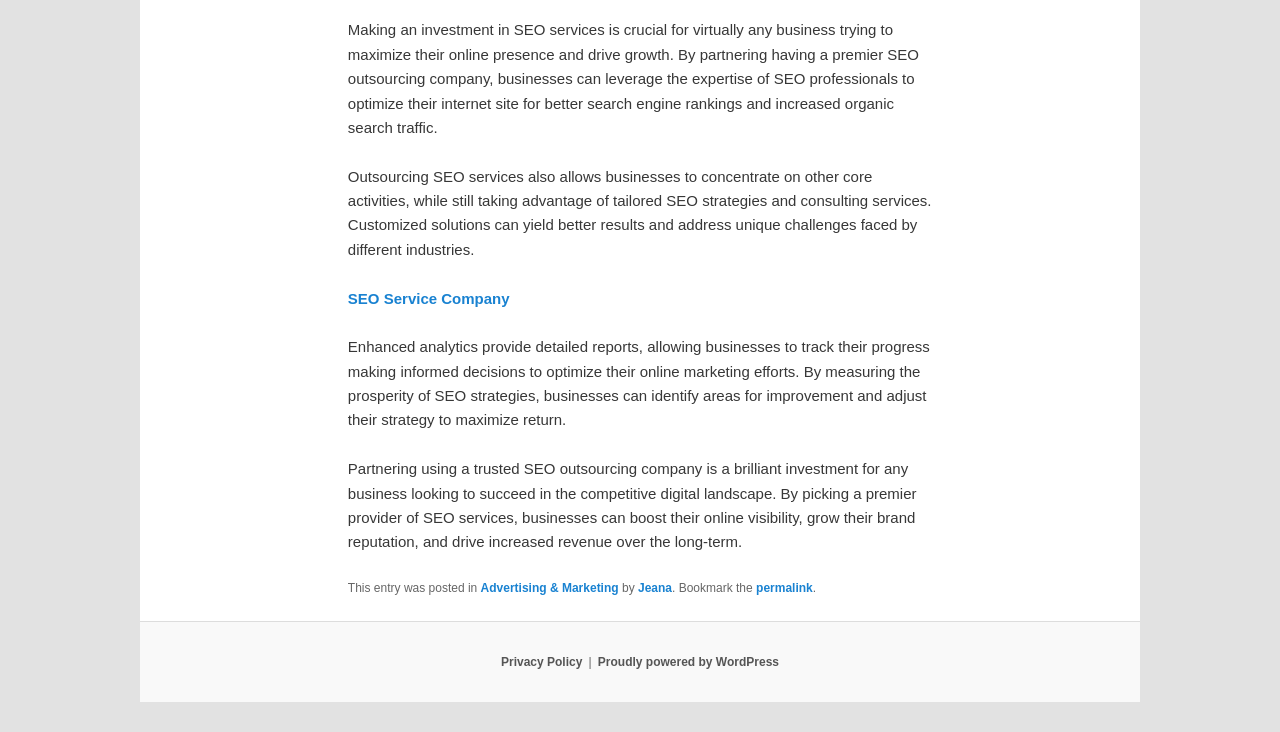What can businesses achieve by partnering with an SEO outsourcing company?
Refer to the image and offer an in-depth and detailed answer to the question.

According to the webpage, by partnering with an SEO outsourcing company, businesses can boost their online visibility, grow their brand reputation, and drive increased revenue over the long-term.